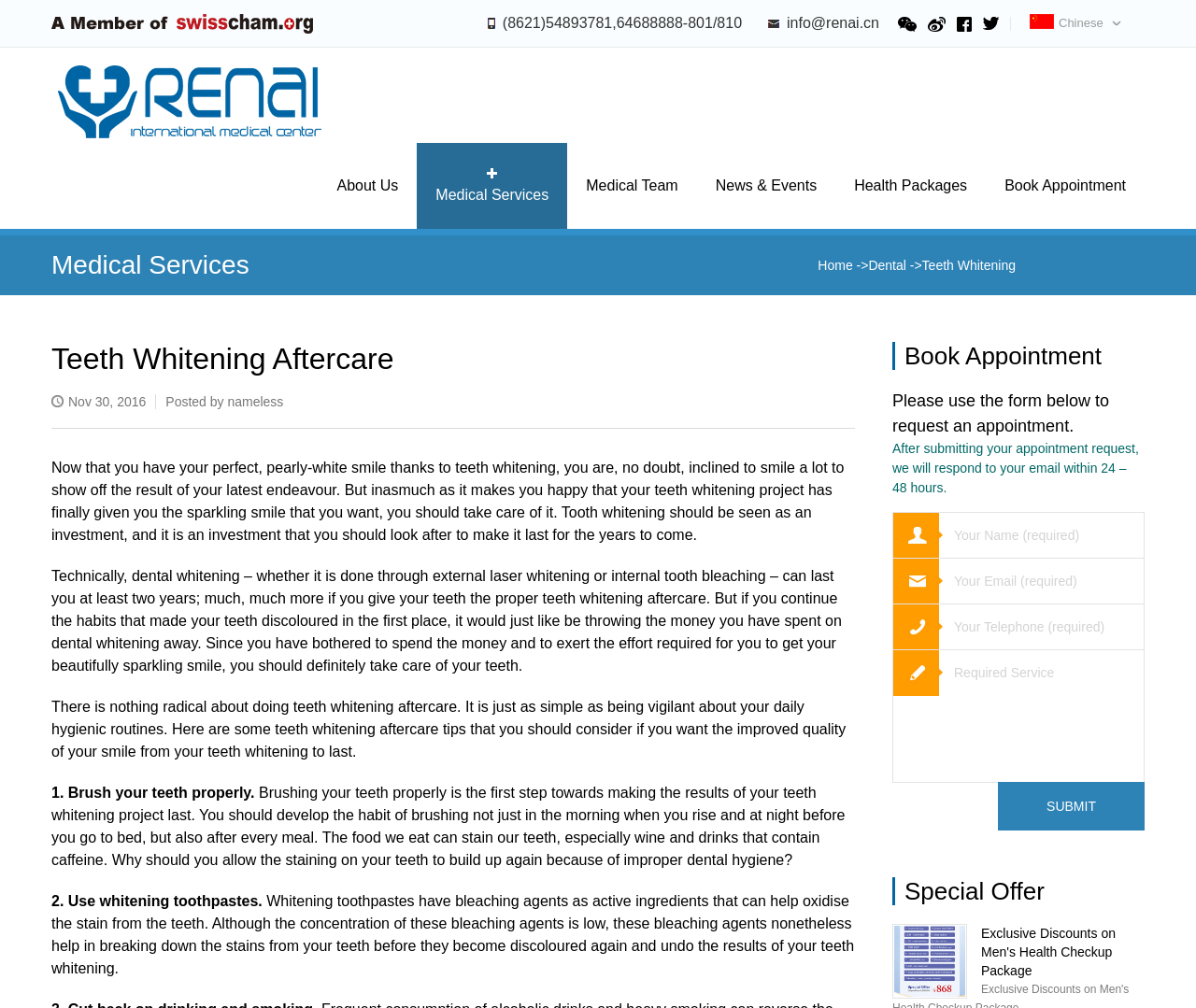Please specify the bounding box coordinates of the clickable region to carry out the following instruction: "Click the 'Book Appointment' link". The coordinates should be four float numbers between 0 and 1, in the format [left, top, right, bottom].

[0.84, 0.176, 0.941, 0.192]